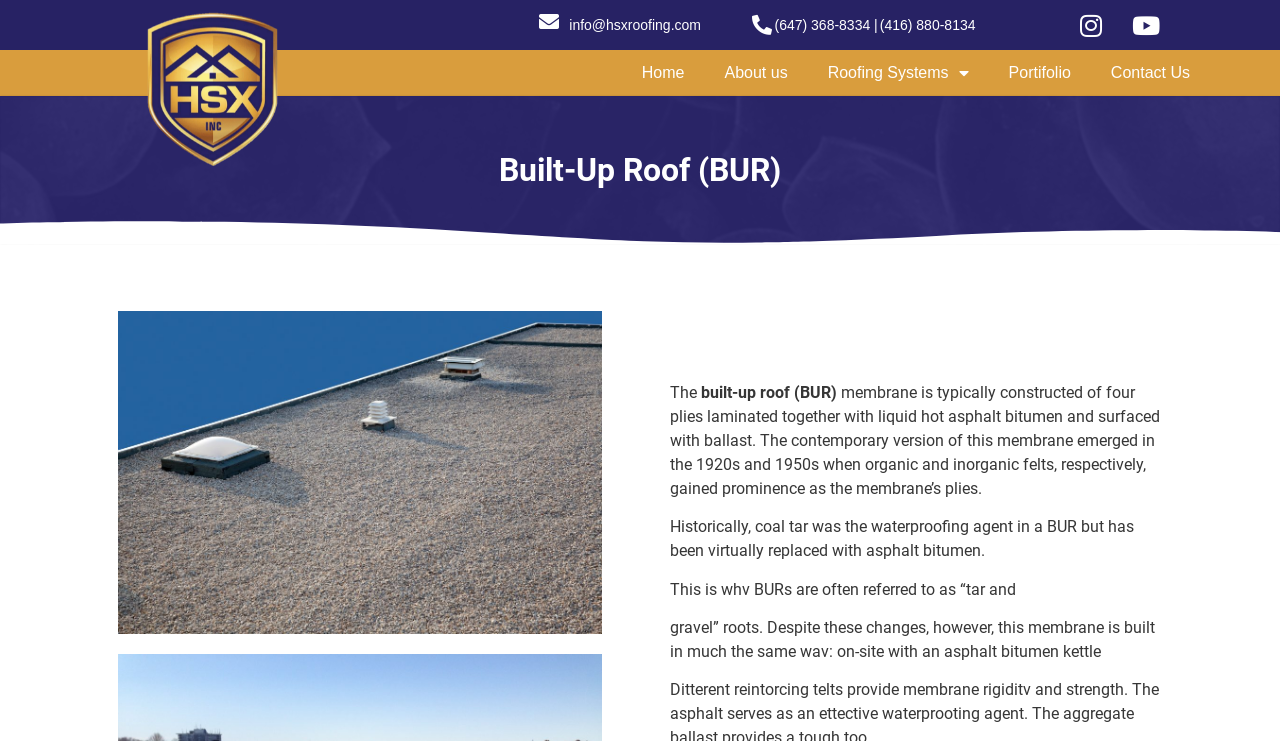Determine the bounding box coordinates for the area that needs to be clicked to fulfill this task: "Visit the Instagram page". The coordinates must be given as four float numbers between 0 and 1, i.e., [left, top, right, bottom].

[0.833, 0.0, 0.872, 0.067]